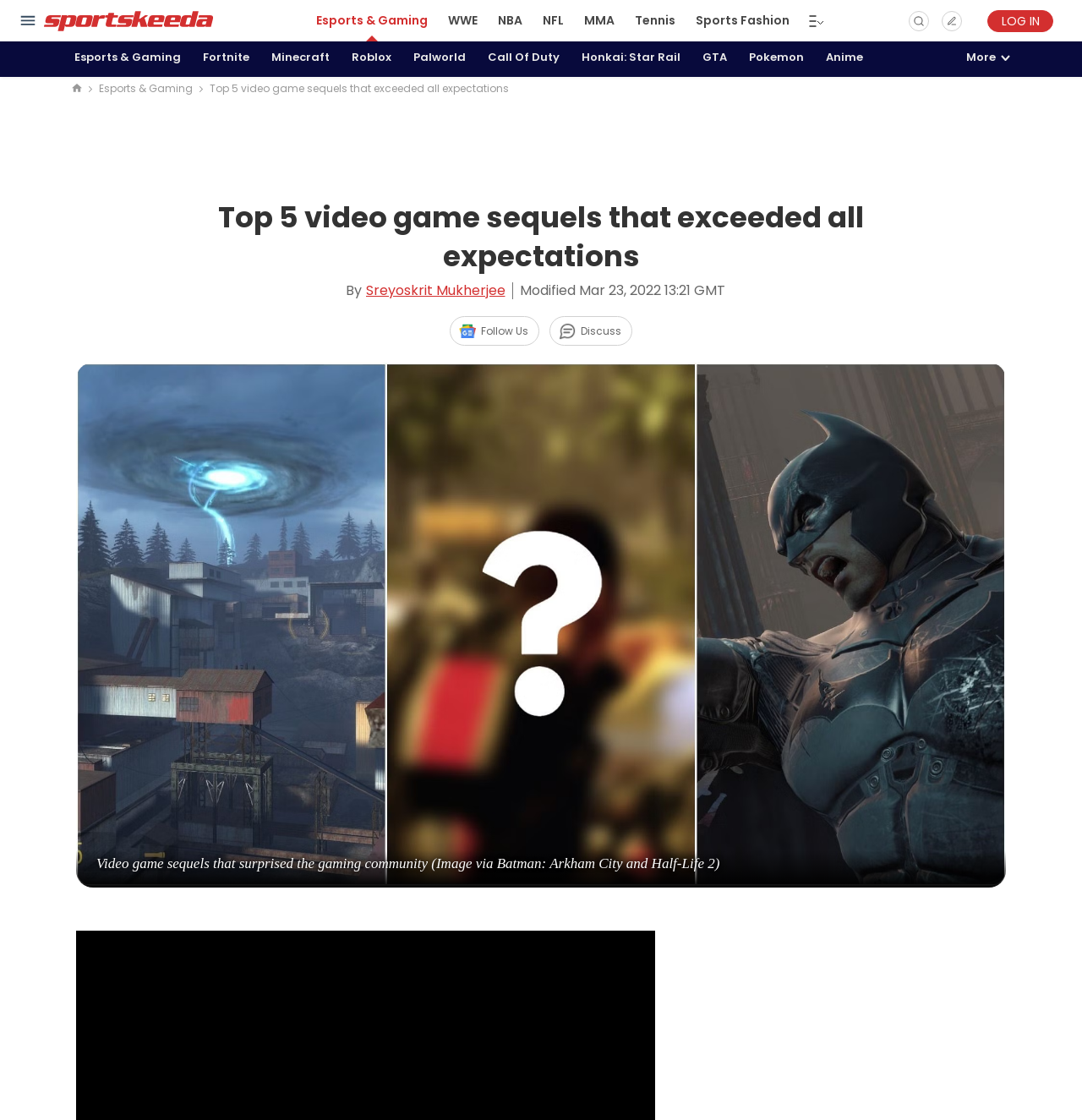Based on the image, give a detailed response to the question: What is the category of the article?

The category of the article is Esports & Gaming, which can be found at the top of the webpage, indicated by the link element with the text 'Esports & Gaming'.